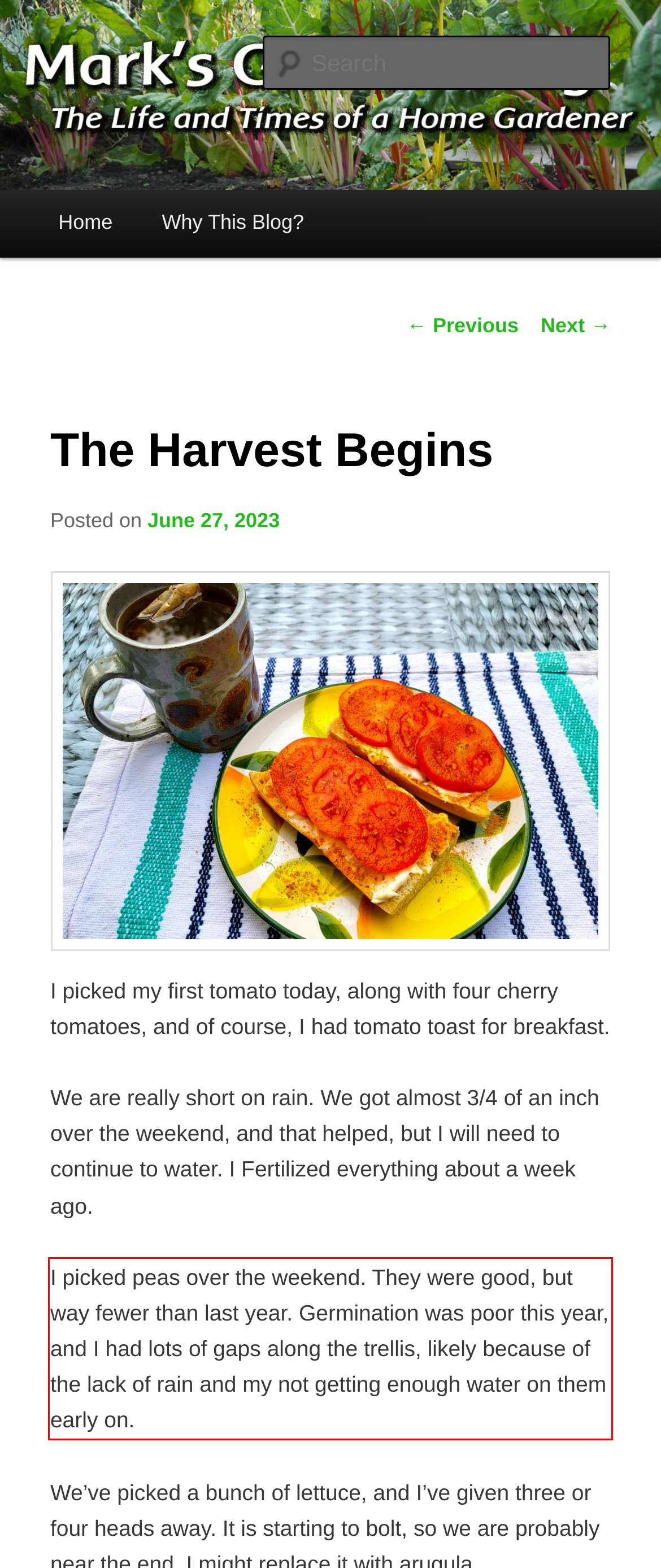In the given screenshot, locate the red bounding box and extract the text content from within it.

I picked peas over the weekend. They were good, but way fewer than last year. Germination was poor this year, and I had lots of gaps along the trellis, likely because of the lack of rain and my not getting enough water on them early on.